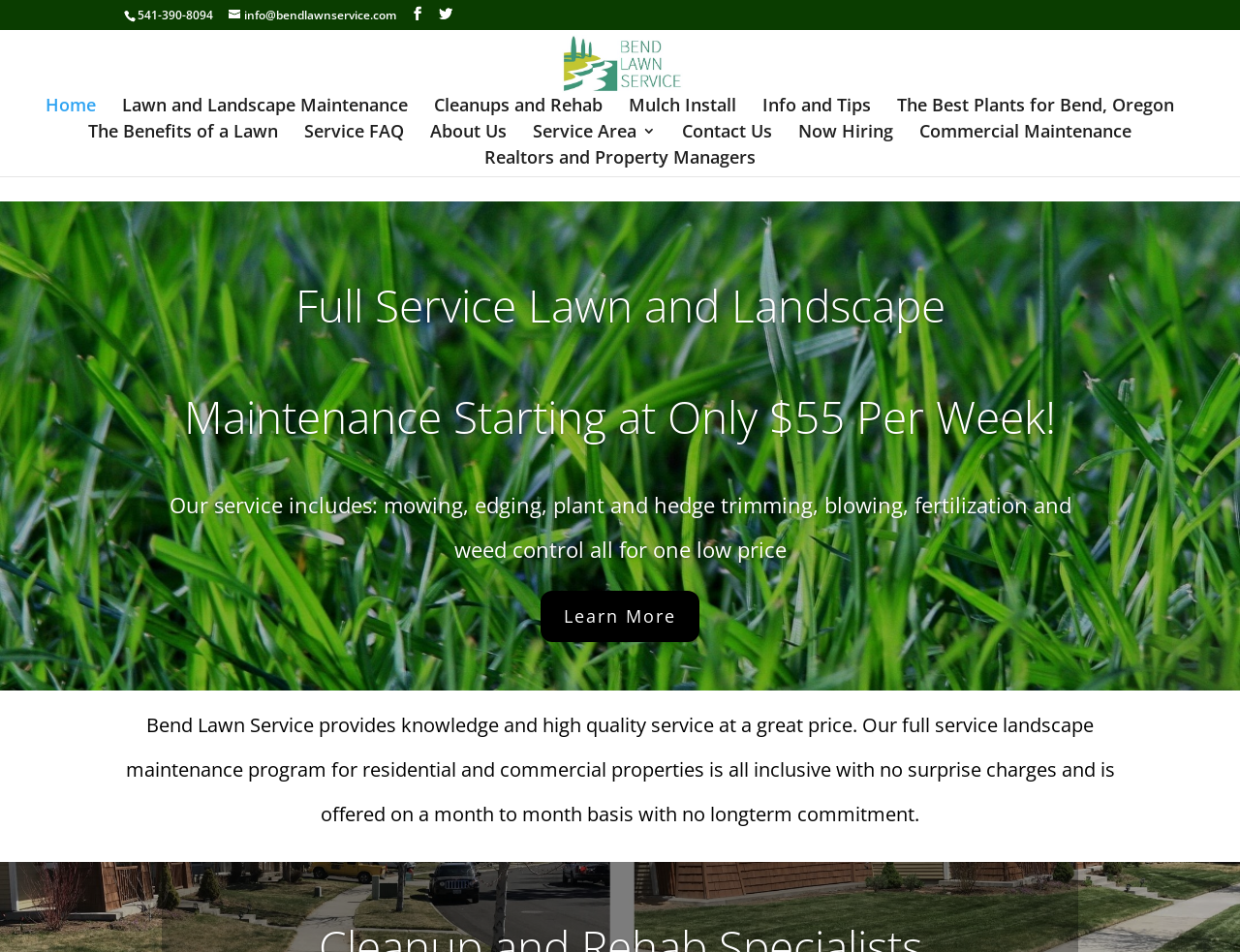Highlight the bounding box coordinates of the element that should be clicked to carry out the following instruction: "Send an email". The coordinates must be given as four float numbers ranging from 0 to 1, i.e., [left, top, right, bottom].

[0.184, 0.007, 0.32, 0.024]